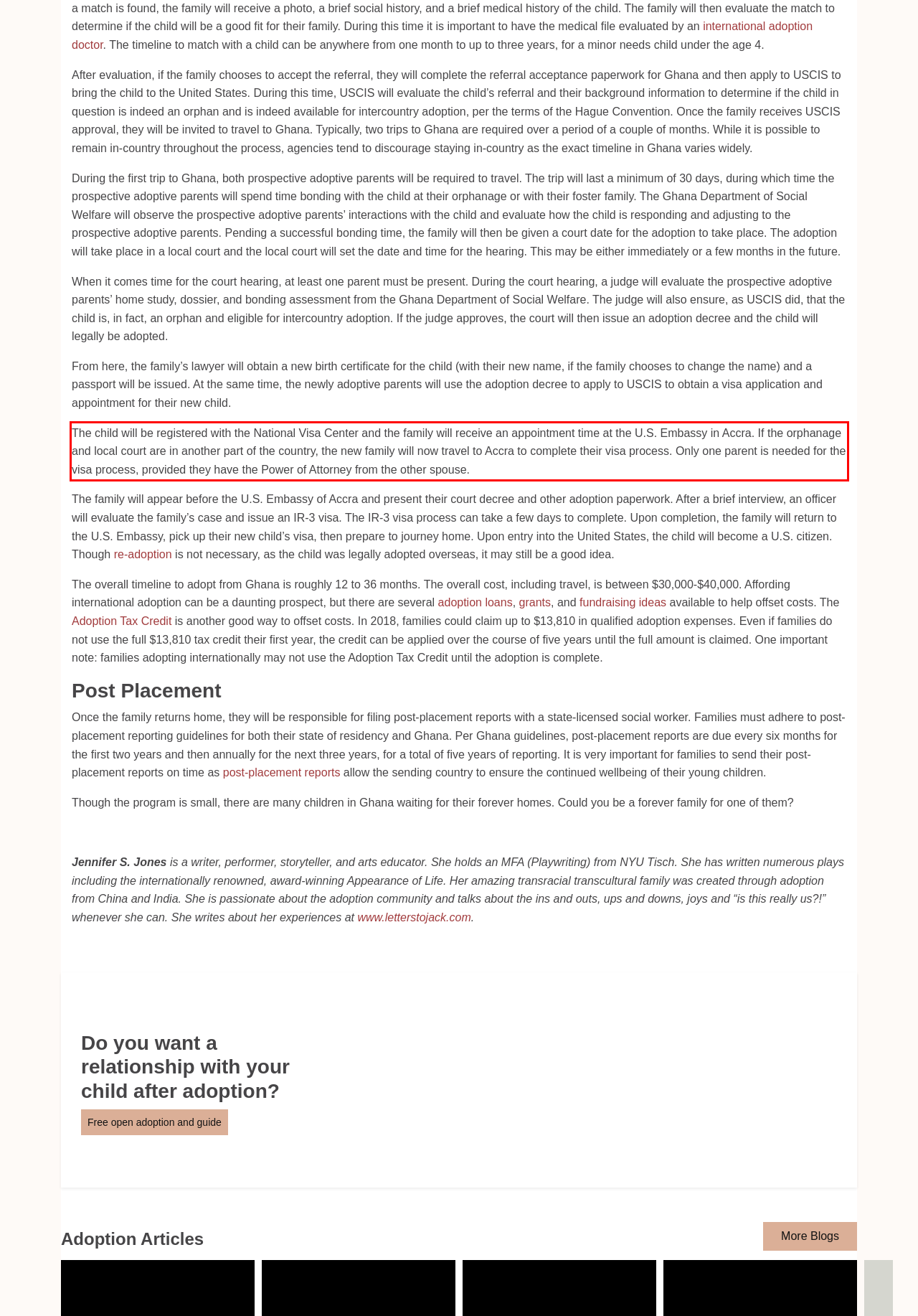Examine the webpage screenshot and use OCR to obtain the text inside the red bounding box.

The child will be registered with the National Visa Center and the family will receive an appointment time at the U.S. Embassy in Accra. If the orphanage and local court are in another part of the country, the new family will now travel to Accra to complete their visa process. Only one parent is needed for the visa process, provided they have the Power of Attorney from the other spouse.